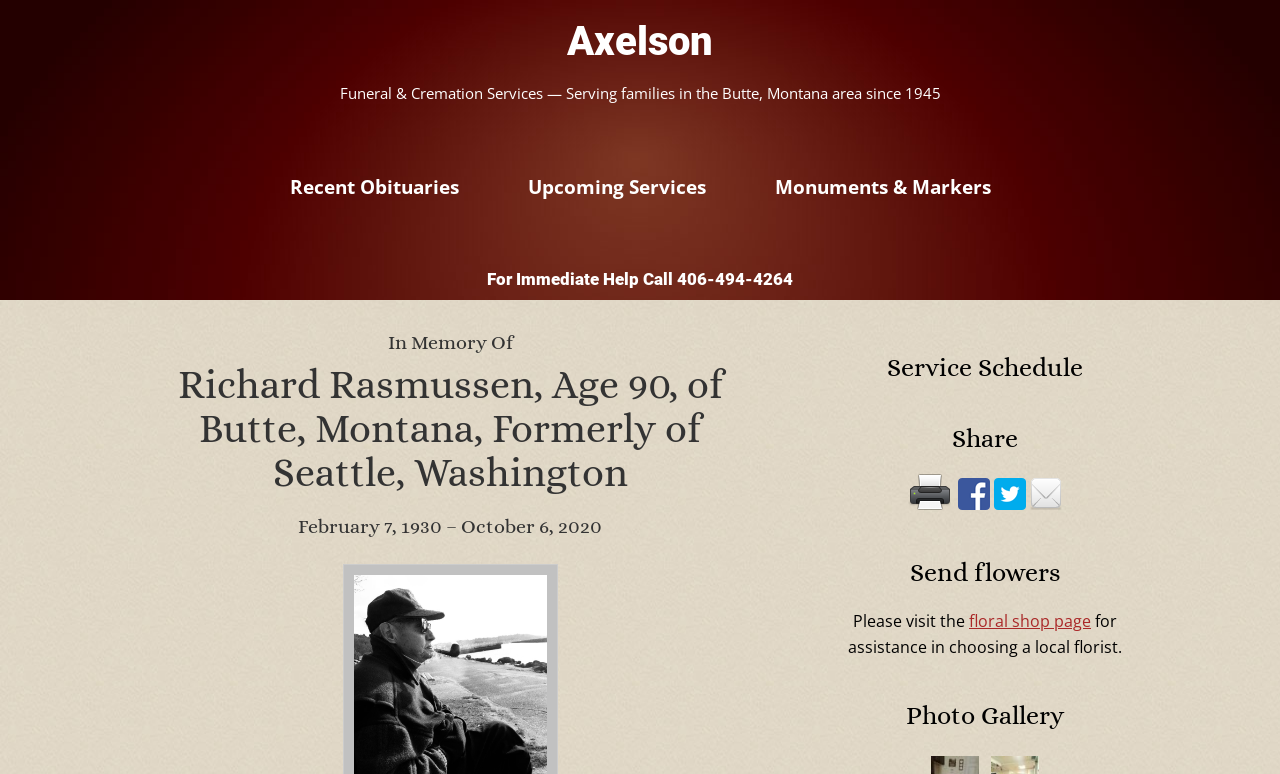Answer briefly with one word or phrase:
What services are offered by Axelson?

Funeral & Cremation Services